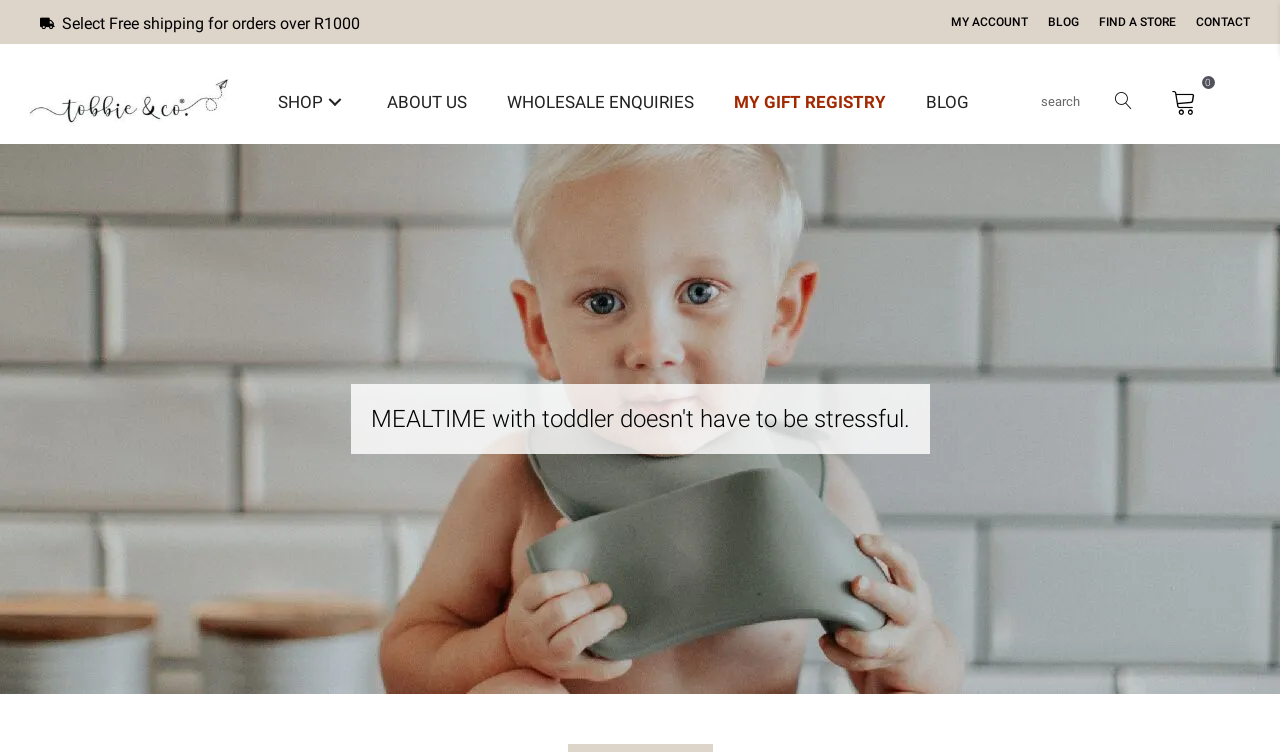Create an elaborate caption for the webpage.

The webpage is for Mealtime – Tobbie & Co., an online platform that appears to be related to mealtime products or services for toddlers. 

At the top left of the page, there is a logo, "logo-01", which is accompanied by a link to the logo. 

To the right of the logo, there is a navigation menu, "New Top Menu", that contains four links: "MY ACCOUNT", "BLOG", "FIND A STORE", and "CONTACT". These links are positioned horizontally, with "MY ACCOUNT" on the left and "CONTACT" on the right.

Below the top navigation menu, there is another navigation menu, "New Menu Main", that contains five links: "SHOP", "ABOUT US", "WHOLESALE ENQUIRIES", "MY GIFT REGISTRY", and "BLOG". These links are also positioned horizontally, with "SHOP" on the left and "BLOG" on the right. The "SHOP" link has a submenu.

On the top right of the page, there is a search form with a search box and a search button. 

To the right of the search form, there is a link with a cart icon, indicating a shopping cart.

Below the navigation menus and the search form, there is a heading that reads, "MEALTIME with toddler doesn't have to be stressful." This heading is prominent and takes up a significant portion of the page.